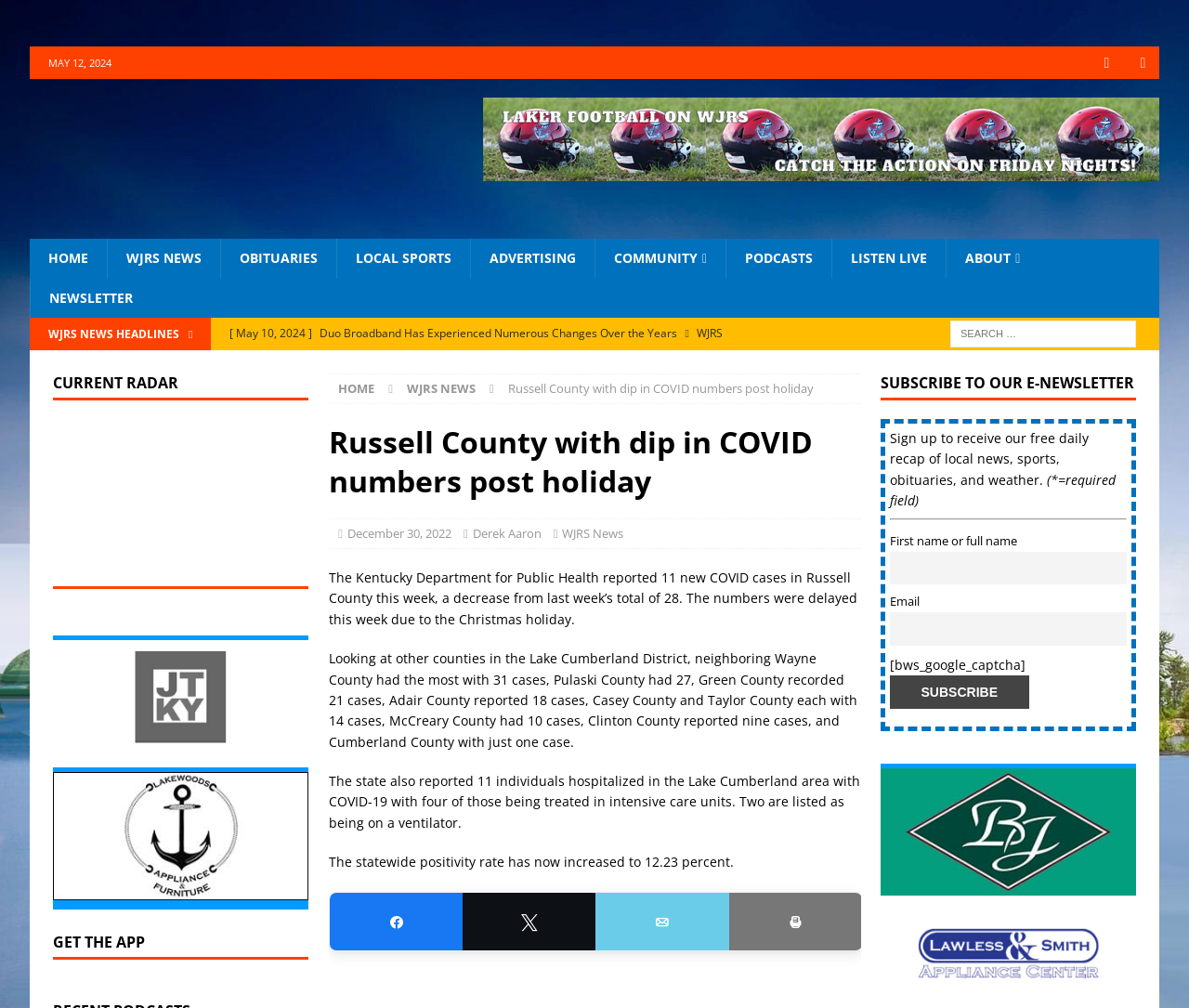Determine the main headline from the webpage and extract its text.

Russell County with dip in COVID numbers post holiday